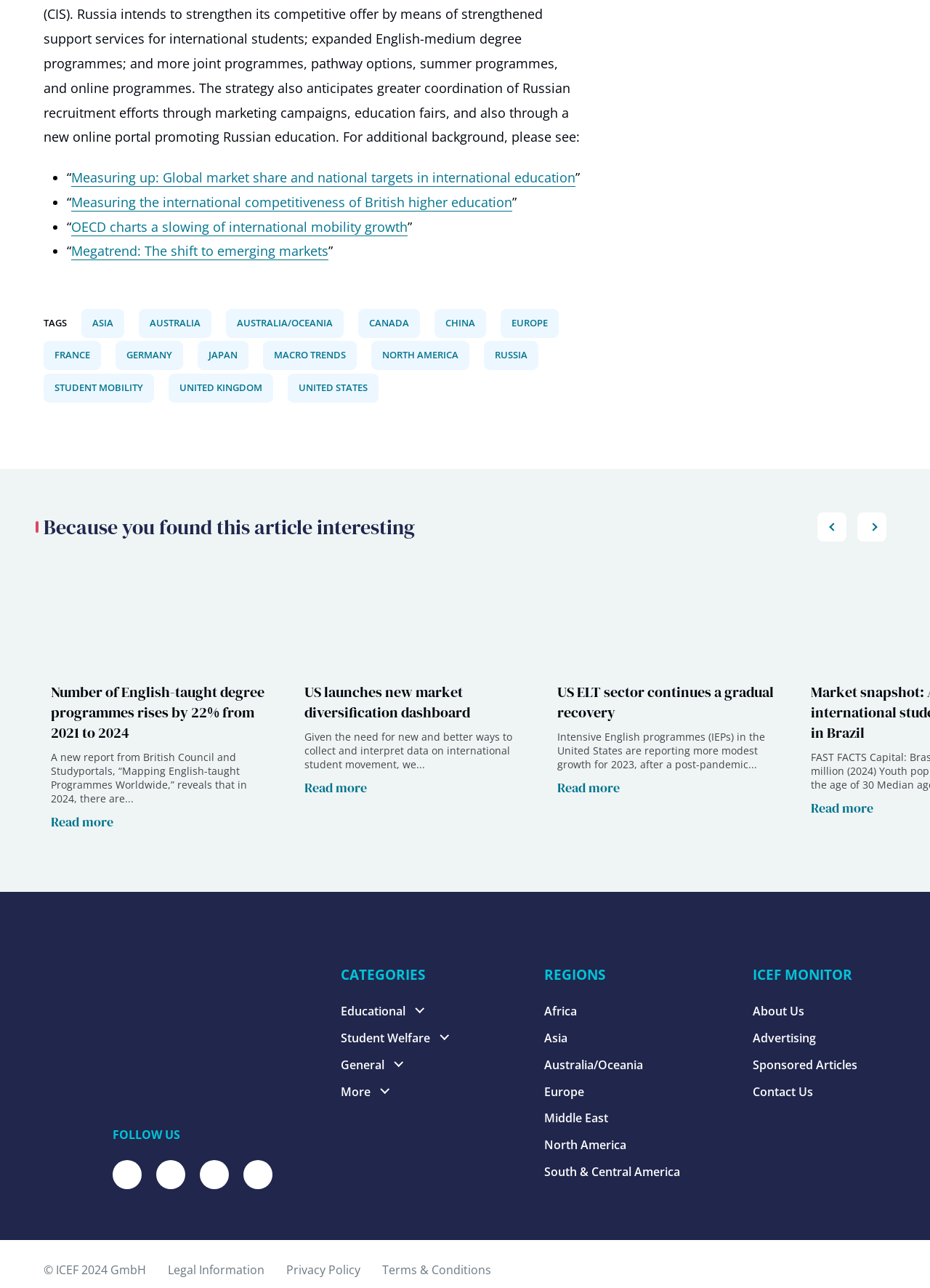Please determine the bounding box coordinates of the element to click in order to execute the following instruction: "View all Student Mobility articles". The coordinates should be four float numbers between 0 and 1, specified as [left, top, right, bottom].

[0.047, 0.29, 0.166, 0.313]